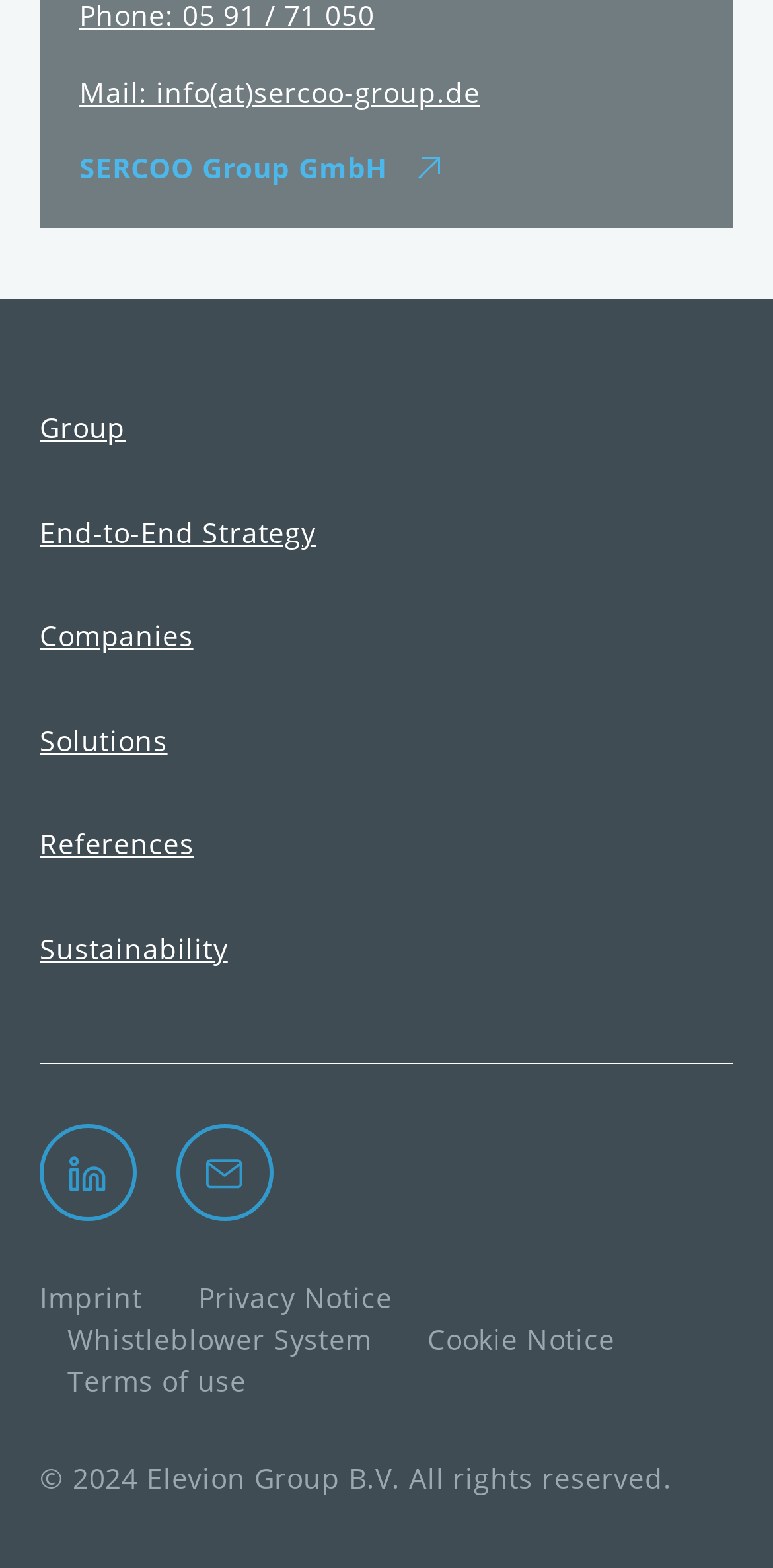Respond to the question below with a single word or phrase:
How many links are there at the bottom of the page?

5